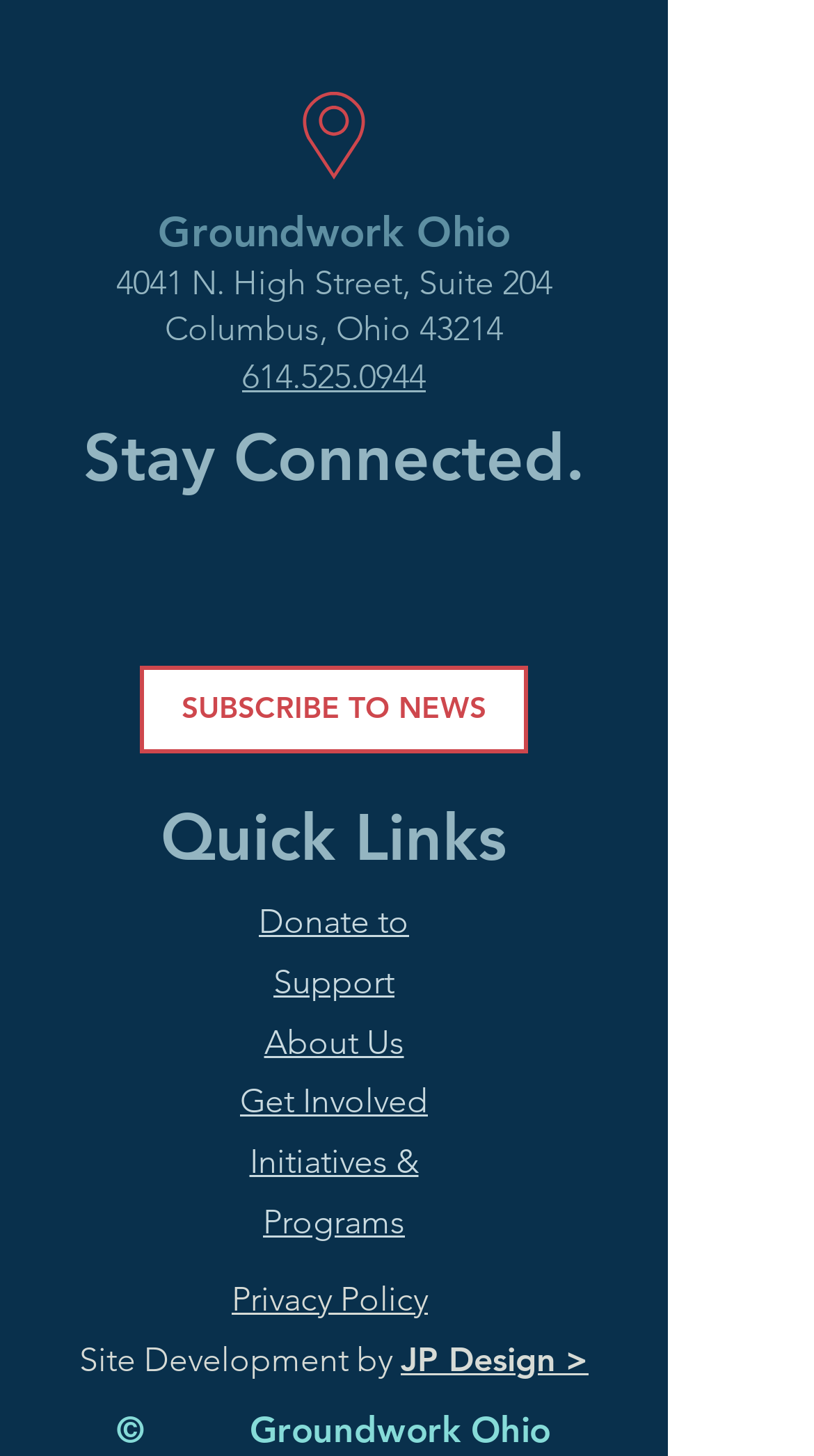Please indicate the bounding box coordinates of the element's region to be clicked to achieve the instruction: "Call the office". Provide the coordinates as four float numbers between 0 and 1, i.e., [left, top, right, bottom].

[0.297, 0.244, 0.523, 0.272]